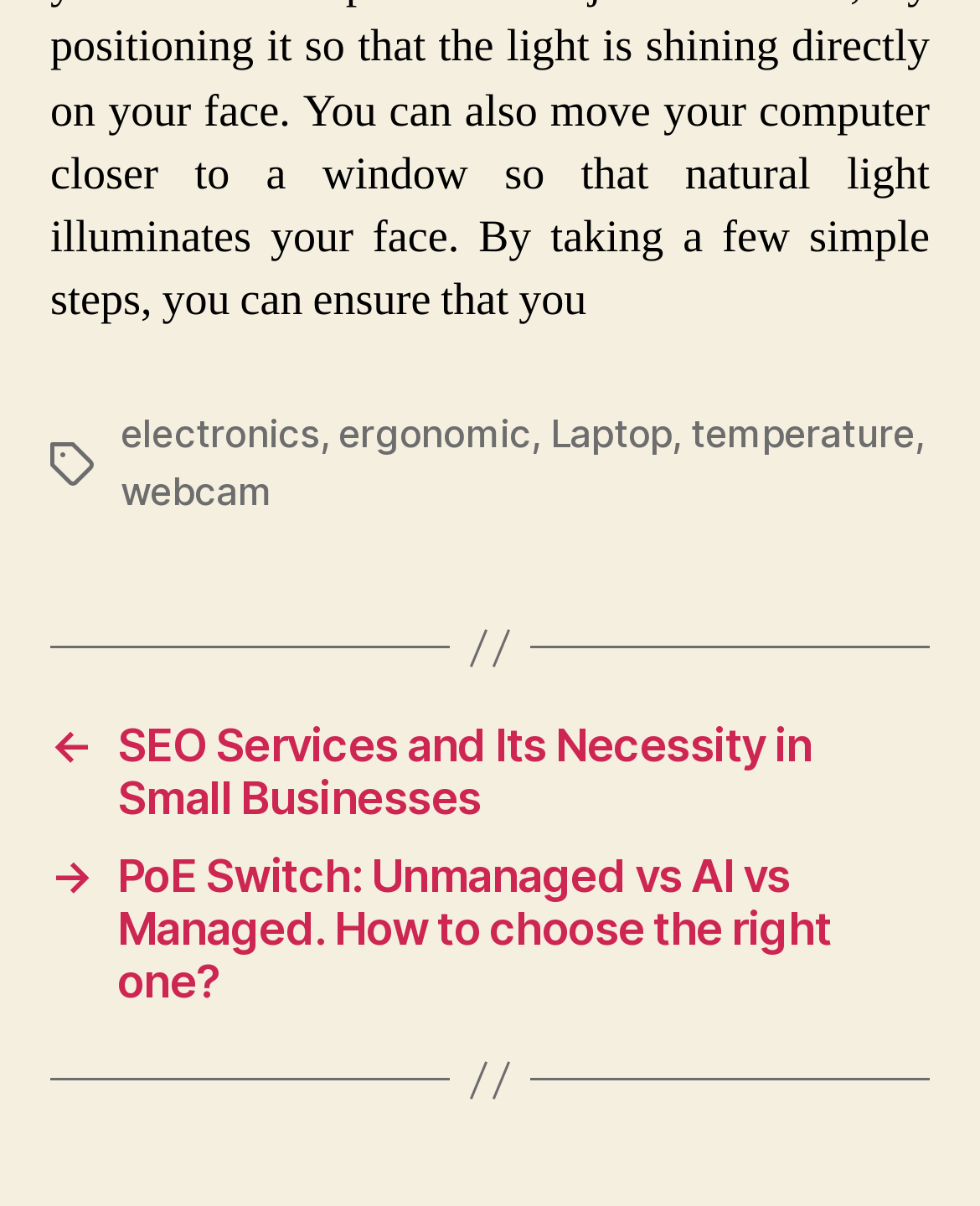Observe the image and answer the following question in detail: What is the first tag listed under the 'Tags' label?

I looked at the links under the 'Tags' label and found that the first tag is 'electronics'.